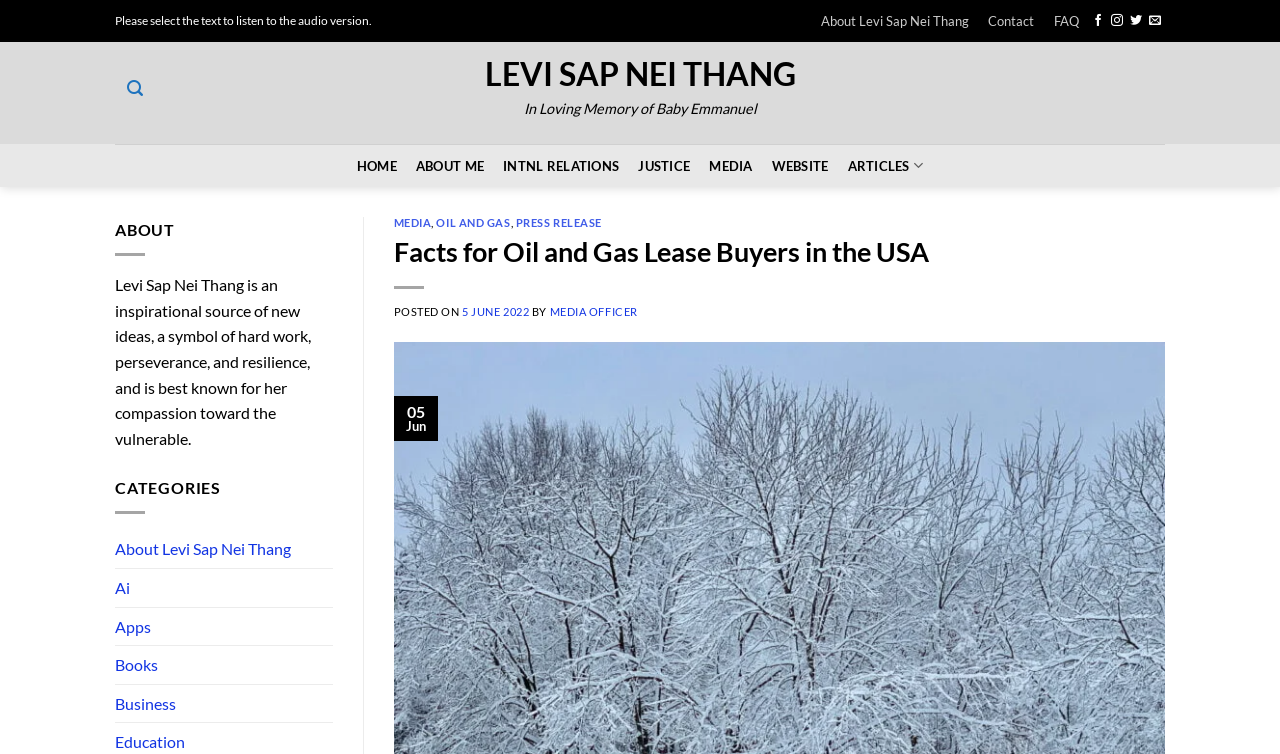What is the topic of the webpage?
Please give a detailed answer to the question using the information shown in the image.

I inferred the topic of the webpage by analyzing the links, headings, and text descriptions. The presence of links like 'OIL AND GAS' and 'Facts for Oil and Gas Lease Buyers in the USA' suggests that the webpage is related to oil and gas lease buyers.